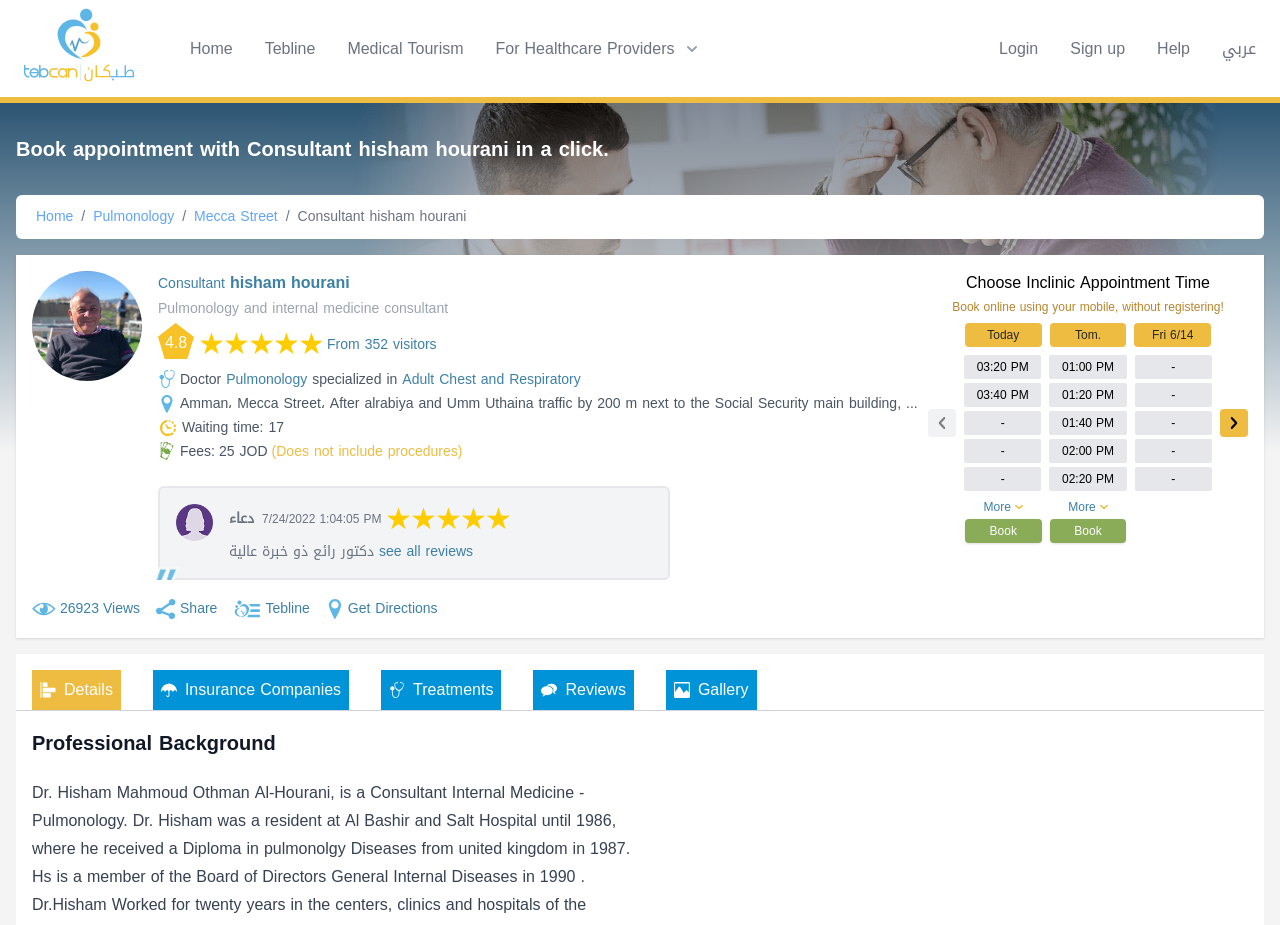Create a detailed summary of all the visual and textual information on the webpage.

This webpage is about booking an appointment with Consultant Hisham Hourani, a Pulmonology and Internal Medicine consultant, located on Mecca Street. 

At the top of the page, there is a logo on the left side, followed by a navigation menu with links to "Home", "Tebline", "Medical Tourism", and more. On the right side, there are links to "Login", "Sign up", "Help", and a language switcher to Arabic.

Below the navigation menu, there is a heading that reads "Book appointment with Consultant Hisham Hourani in a click." Underneath, there is a breadcrumb navigation with links to "Home", "Pulmonology", and "Mecca Street". 

To the right of the breadcrumb navigation, there is a profile section with a photo of Consultant Hisham Hourani, his name, and his title. Below his profile, there are ratings and reviews from visitors, with an average rating of 4.8 out of 5. 

The page also displays the doctor's specialties, including Adult Chest and Respiratory, and his location, which is in Amman, Mecca Street, with a detailed address and a waiting time of 17 minutes. The fees for a consultation are 25 JOD, excluding procedures.

In the middle of the page, there is a section to book an appointment, with available time slots and dates. Users can choose a time and date that suits them and book an appointment online.

At the bottom of the page, there are some statistics, including the number of views, and buttons to share the page on social media. There are also links to "Tebline", "Get Directions", and "Details" about the doctor.